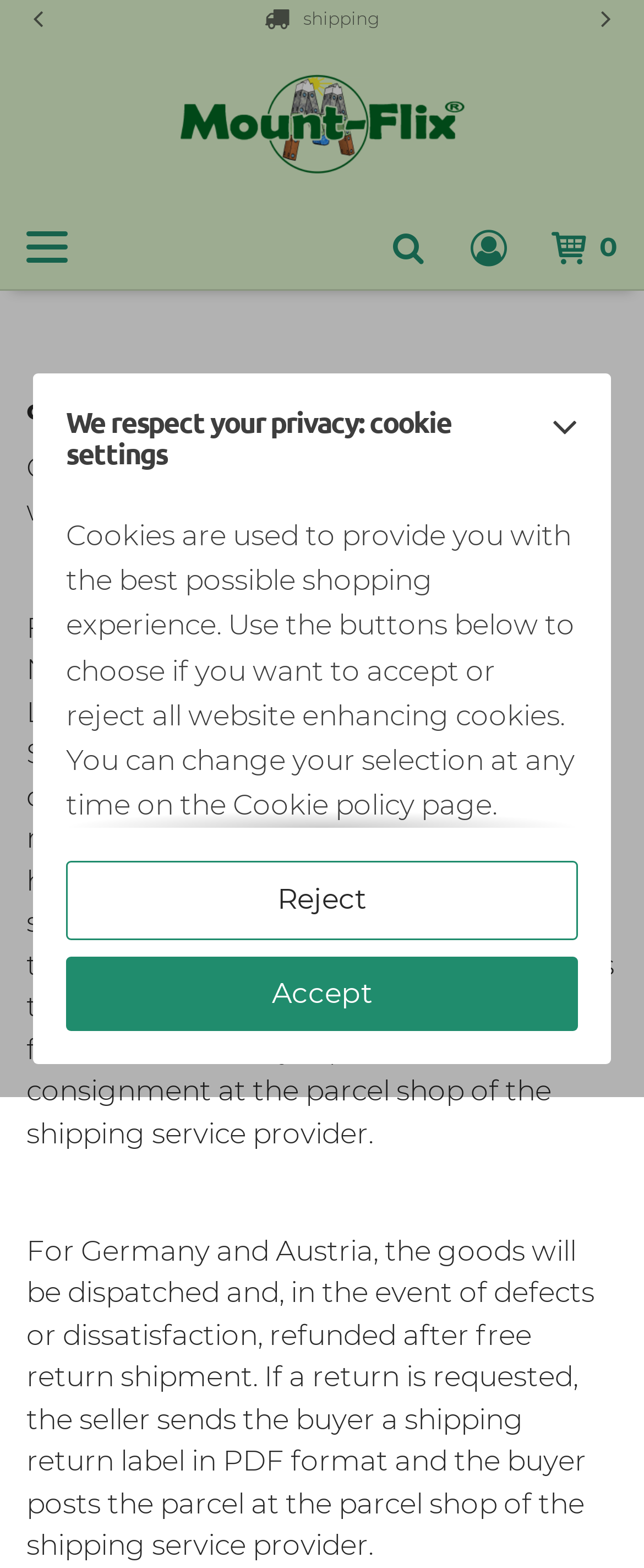Determine the bounding box coordinates for the area that should be clicked to carry out the following instruction: "Go to Sandra Niemeyer Mount-Flix".

[0.276, 0.047, 0.724, 0.11]